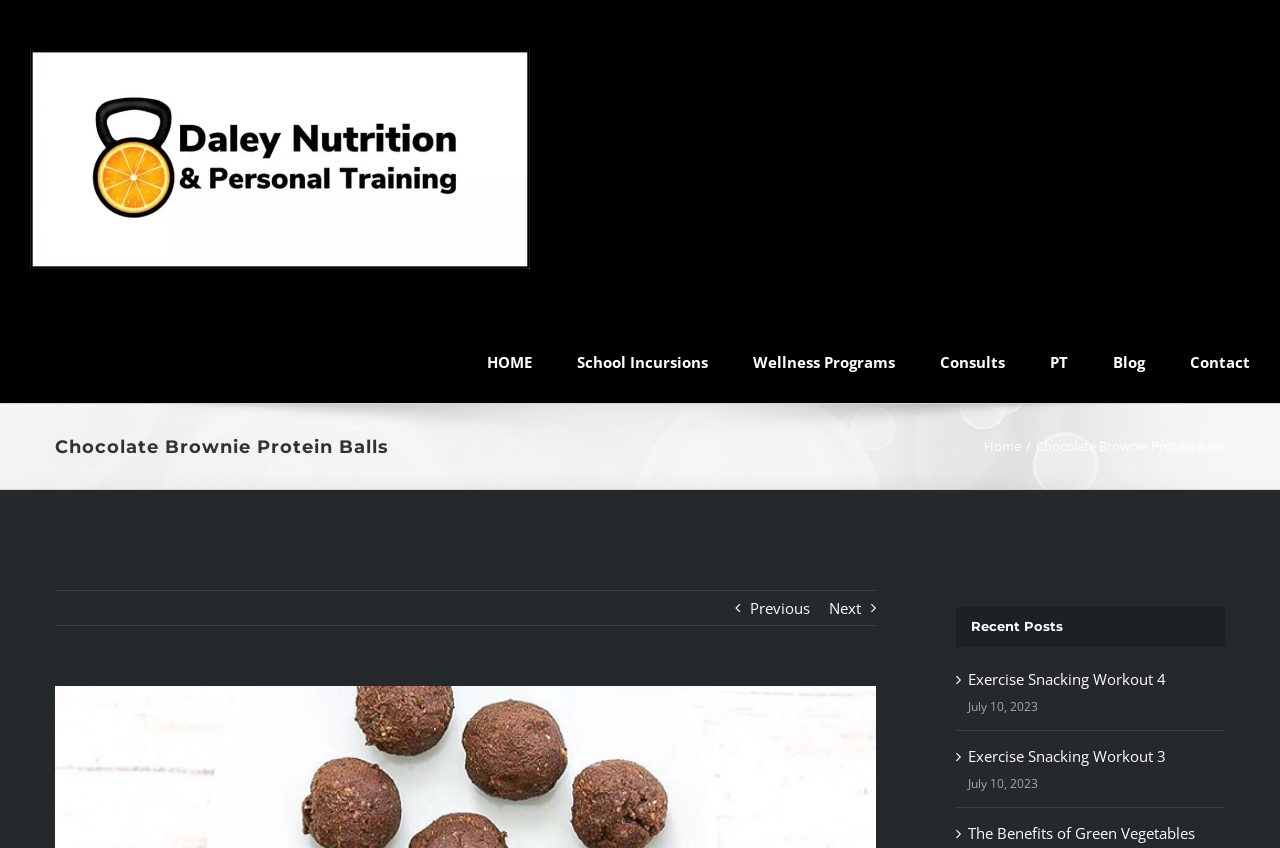Create a detailed summary of all the visual and textual information on the webpage.

This webpage is about a recipe for Chocolate Brownie Protein Balls, specifically designed for individuals who need extra calories and protein for muscle building and bulking, such as regular gym-goers. 

At the top left corner, there is a logo of Daley Nutrition – Community Team, which is a clickable link. Next to the logo, there is a main menu navigation bar with several links, including HOME, School Incursions, Wellness Programs, Consults, PT, Blog, and Contact. 

Below the navigation bar, there is a page title bar with a heading that reads "Chocolate Brownie Protein Balls". On the right side of the page title bar, there is a link to the home page. 

In the middle of the page, there are navigation links to previous and next pages, with a "View Larger Image" option below them. 

On the right side of the page, there is a section titled "Recent Posts" with three links to recent articles, including "Exercise Snacking Workout 4", "Exercise Snacking Workout 3", and "The Benefits of Green Vegetables", each with a corresponding date below the link.